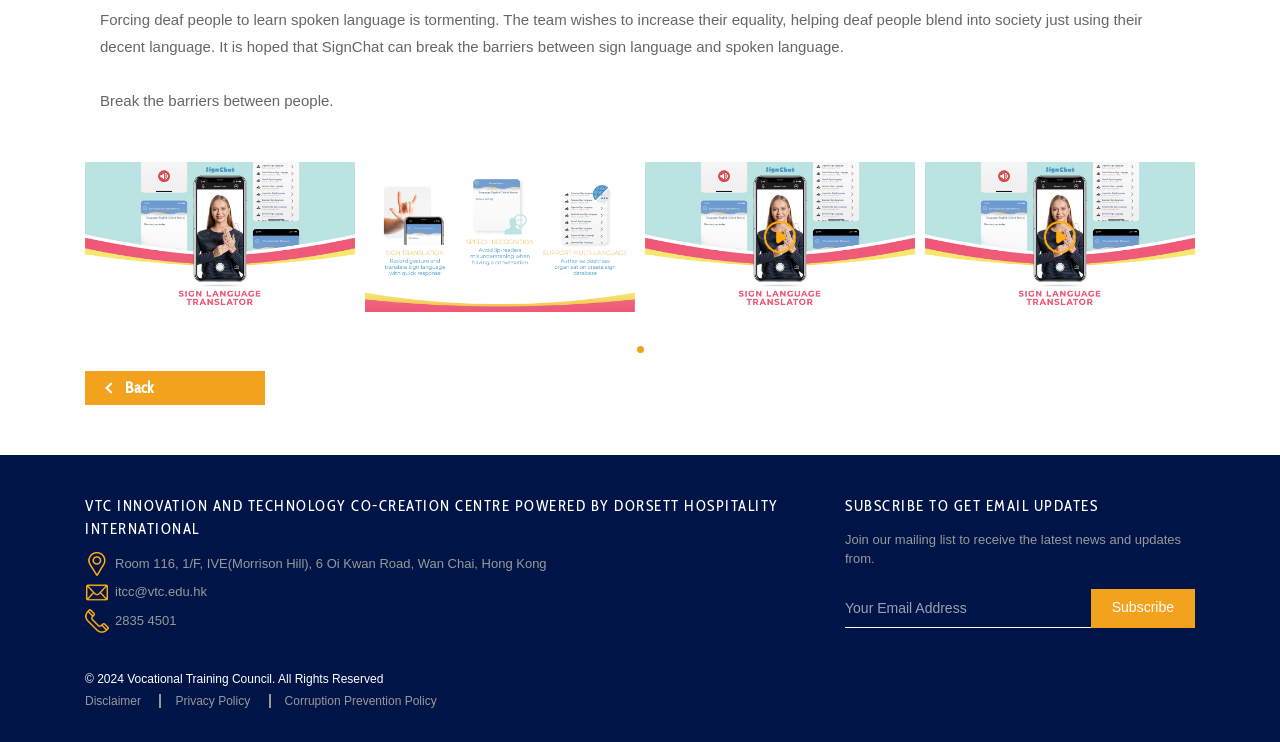What is the address of the VTC Innovation and Technology Co-creation Centre?
Ensure your answer is thorough and detailed.

The address can be found in the StaticText element with the text 'Room 116, 1/F, IVE(Morrison Hill), 6 Oi Kwan Road, Wan Chai, Hong Kong', which is located in the bottom section of the webpage.